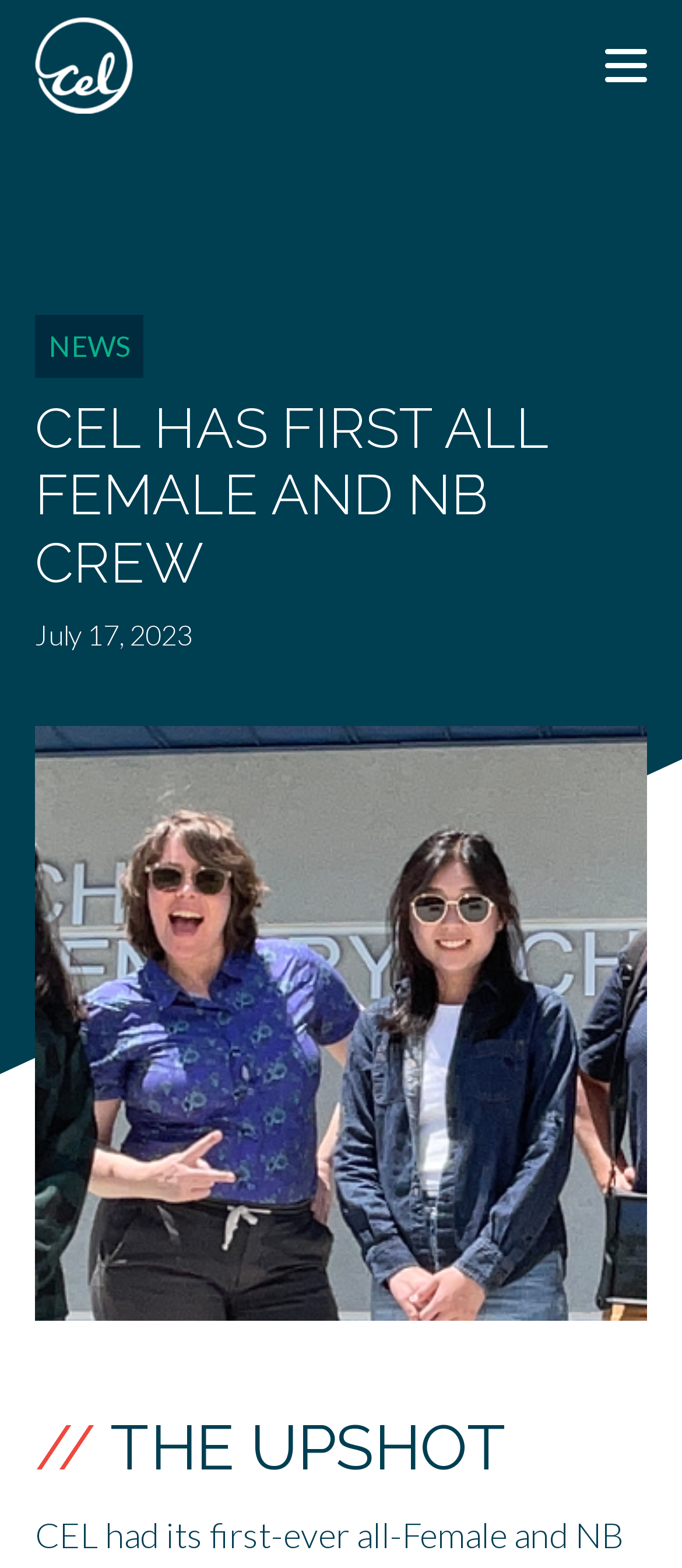What is the logo of CEL?
Please provide a single word or phrase in response based on the screenshot.

CEL Logomark